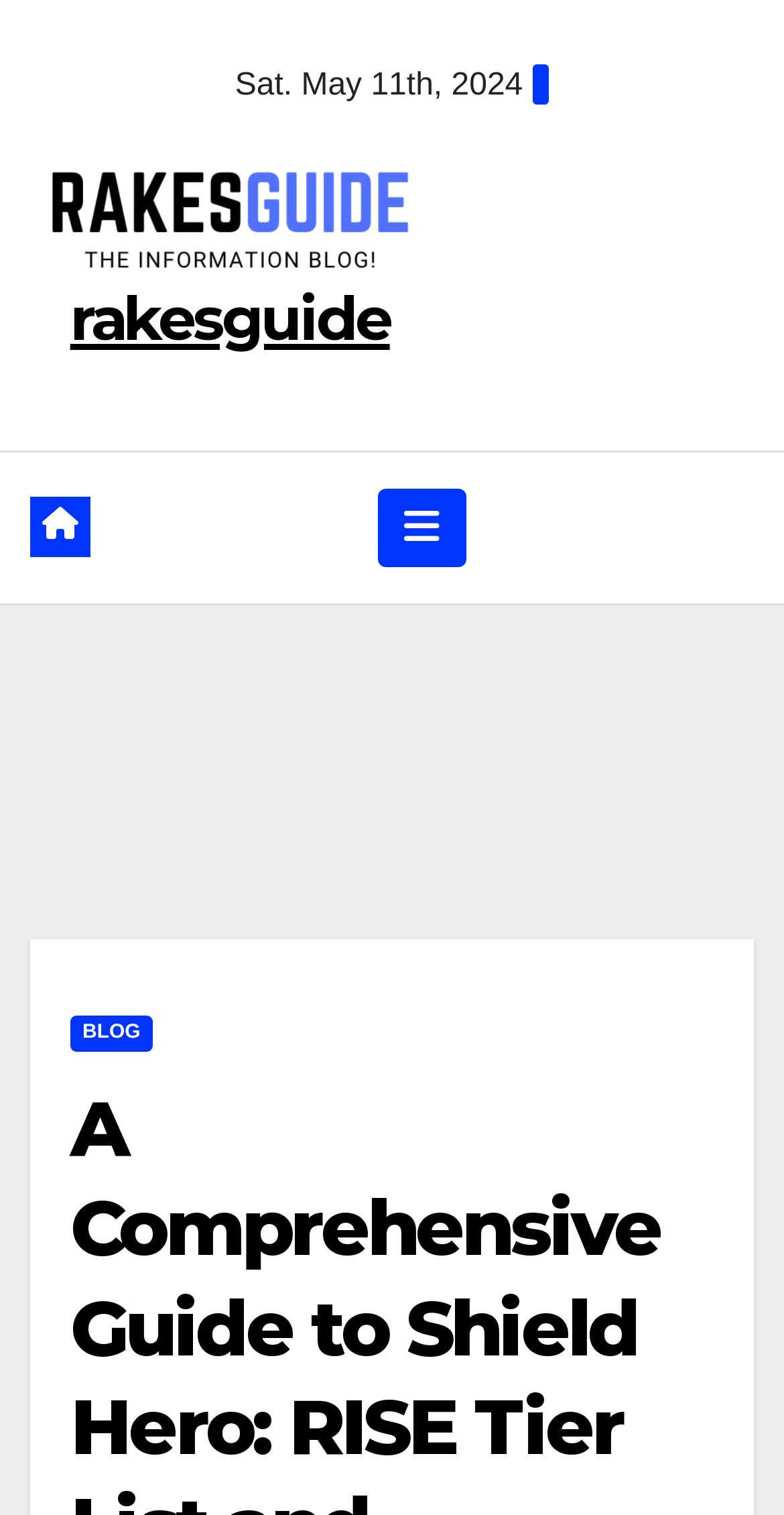What is the date mentioned on the webpage?
Give a thorough and detailed response to the question.

I found the date 'Sat. May 11th, 2024' on the webpage, which is located at the top section of the page, indicated by the bounding box coordinates [0.3, 0.045, 0.667, 0.068].